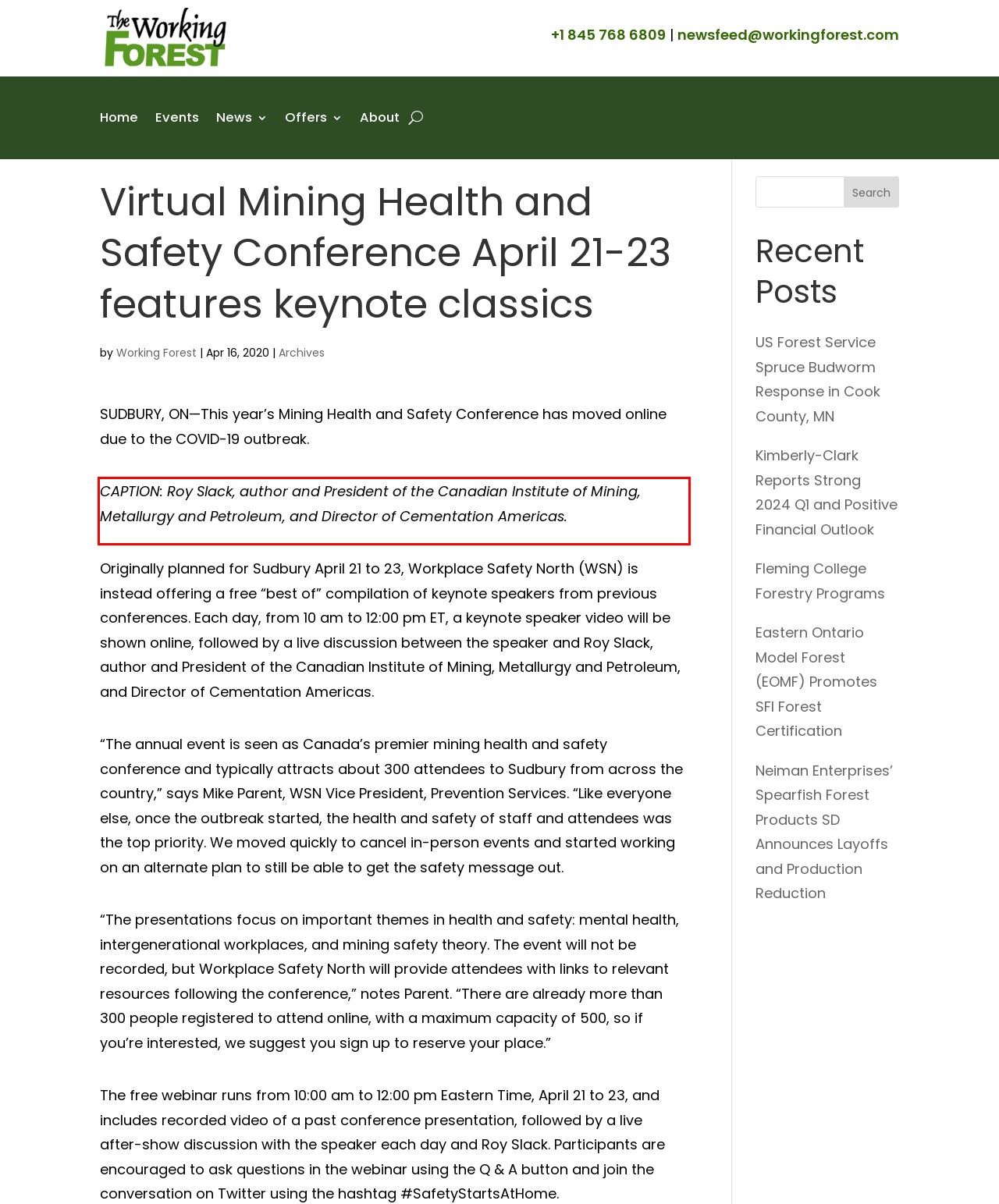Given the screenshot of the webpage, identify the red bounding box, and recognize the text content inside that red bounding box.

CAPTION: Roy Slack, author and President of the Canadian Institute of Mining, Metallurgy and Petroleum, and Director of Cementation Americas.